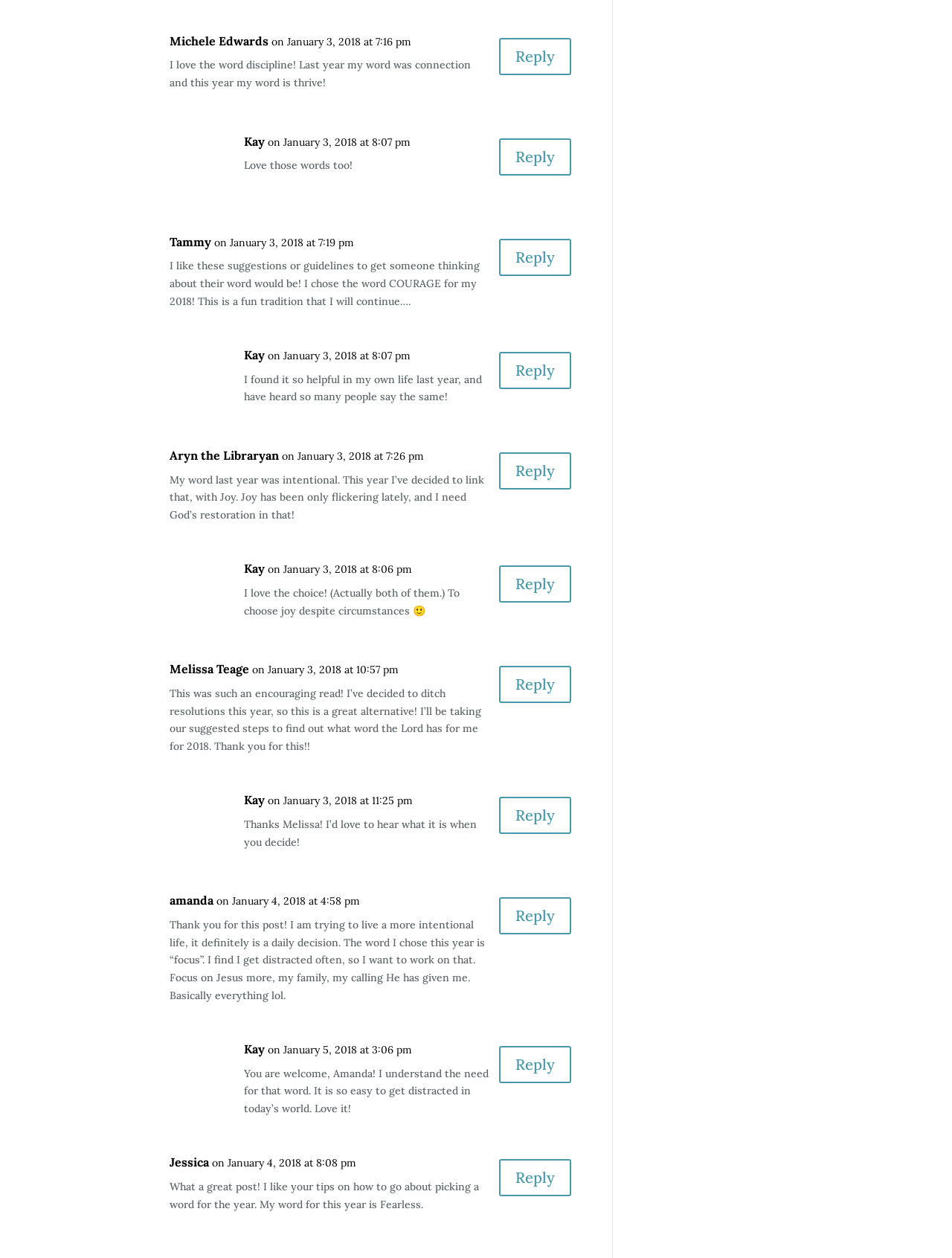Could you please study the image and provide a detailed answer to the question:
What is the word chosen by Jessica for the year?

Jessica's comment is found in the article element with the link 'Jessica', which contains a StaticText element with the text 'My word for this year is Fearless'.